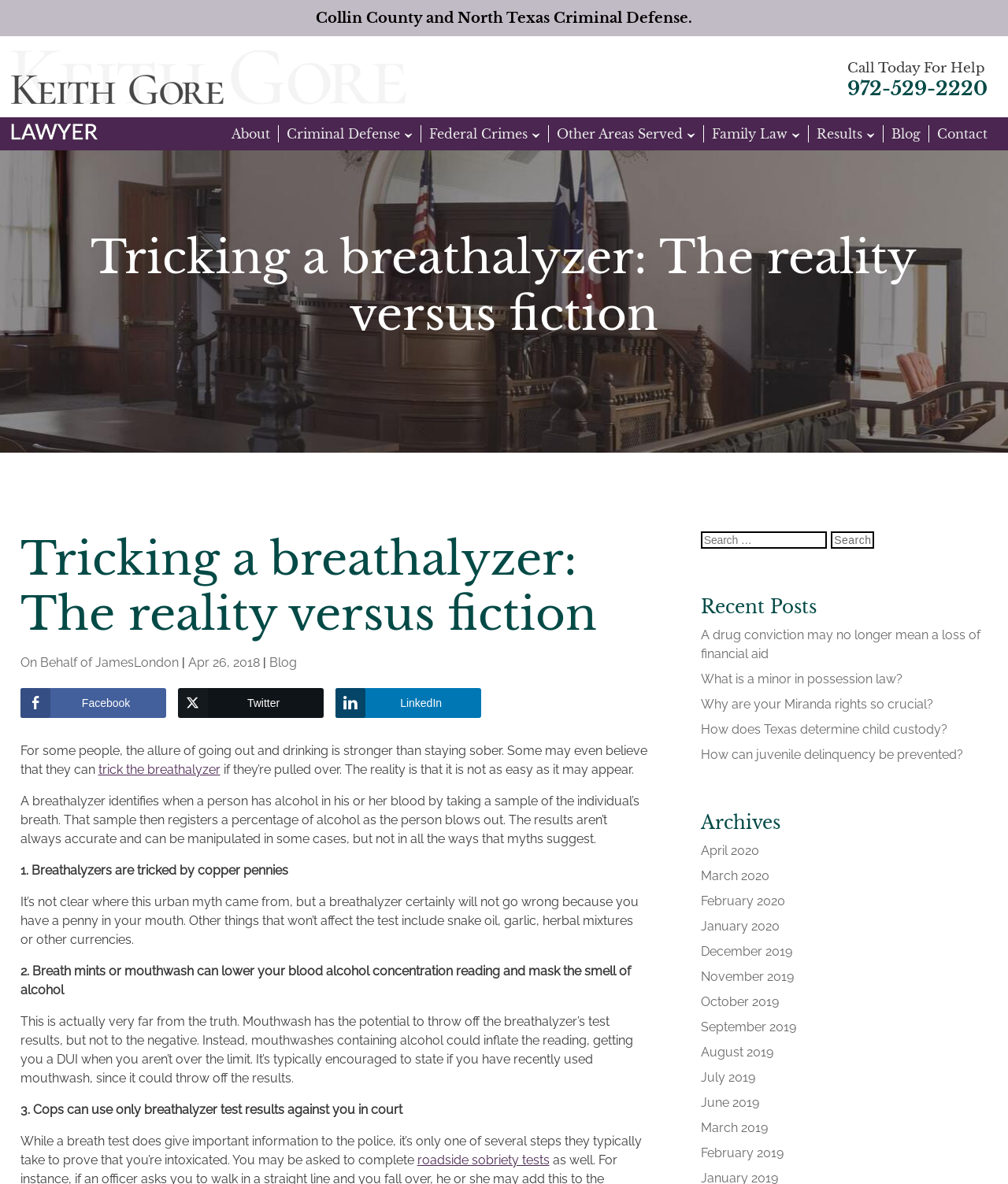Find the bounding box of the web element that fits this description: "parent_node: Search for: value="Search"".

[0.824, 0.449, 0.868, 0.463]